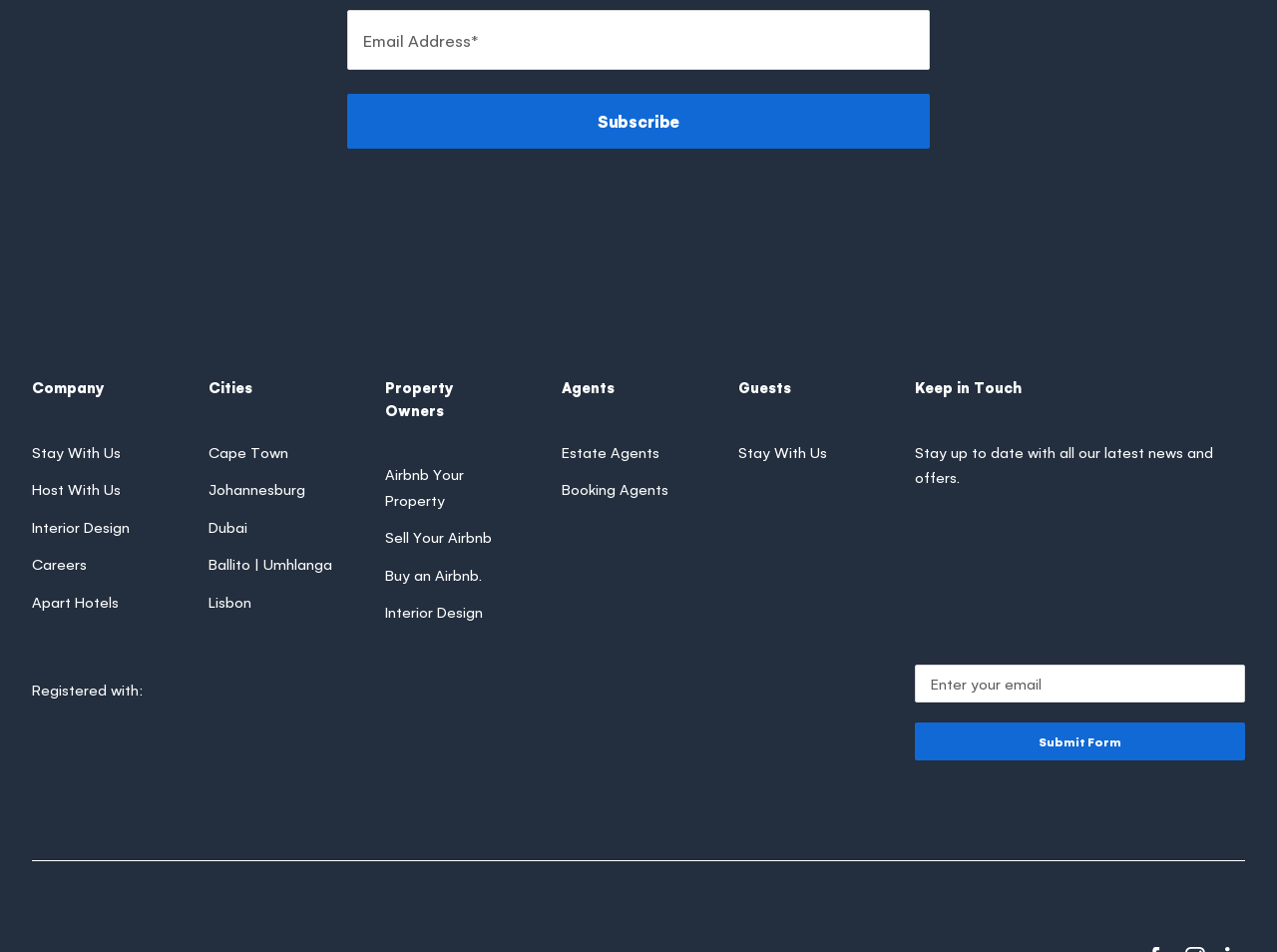Answer succinctly with a single word or phrase:
What services are offered to property owners?

Airbnb and Interior Design